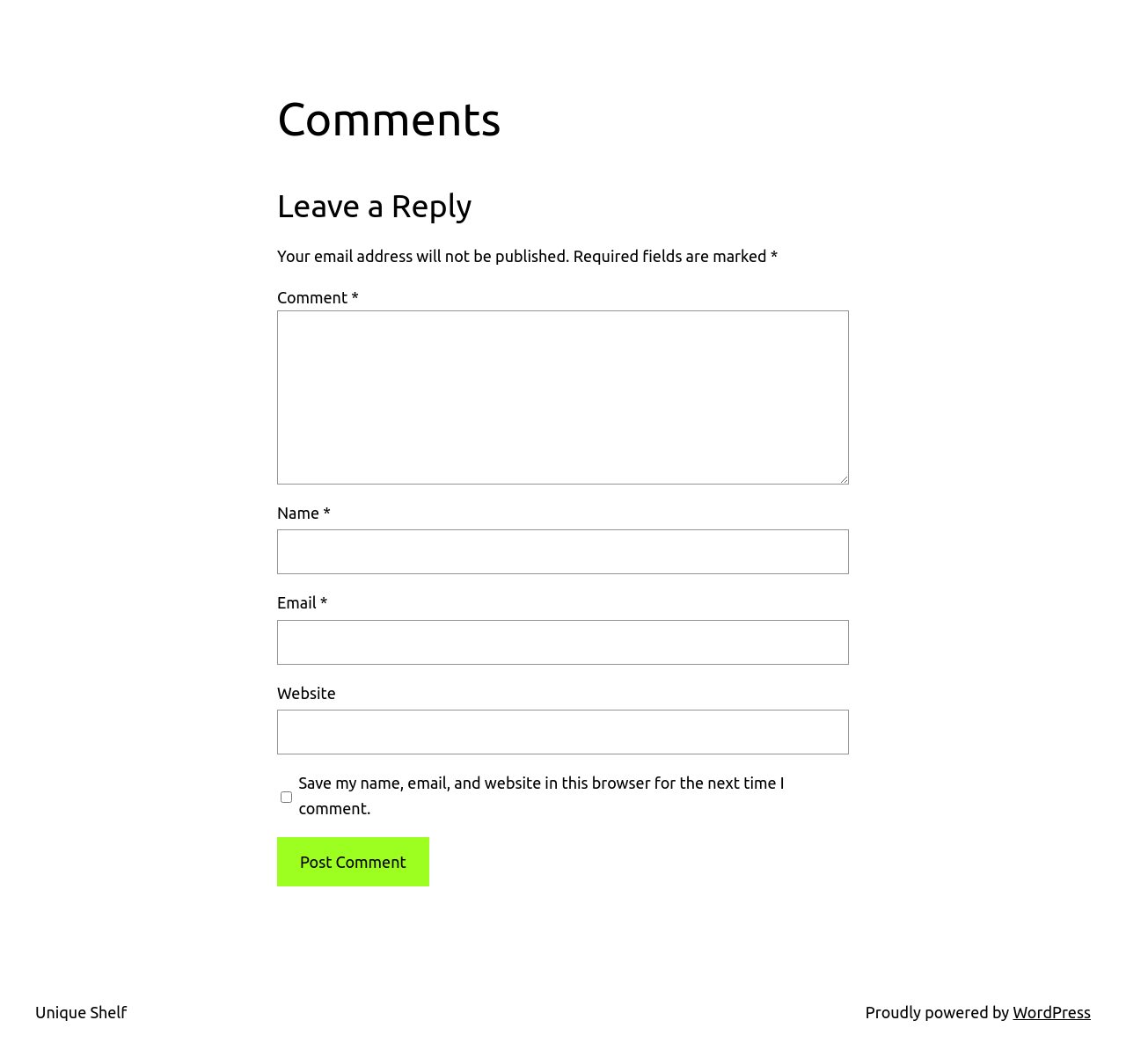Determine the coordinates of the bounding box that should be clicked to complete the instruction: "Leave a comment". The coordinates should be represented by four float numbers between 0 and 1: [left, top, right, bottom].

[0.246, 0.173, 0.754, 0.214]